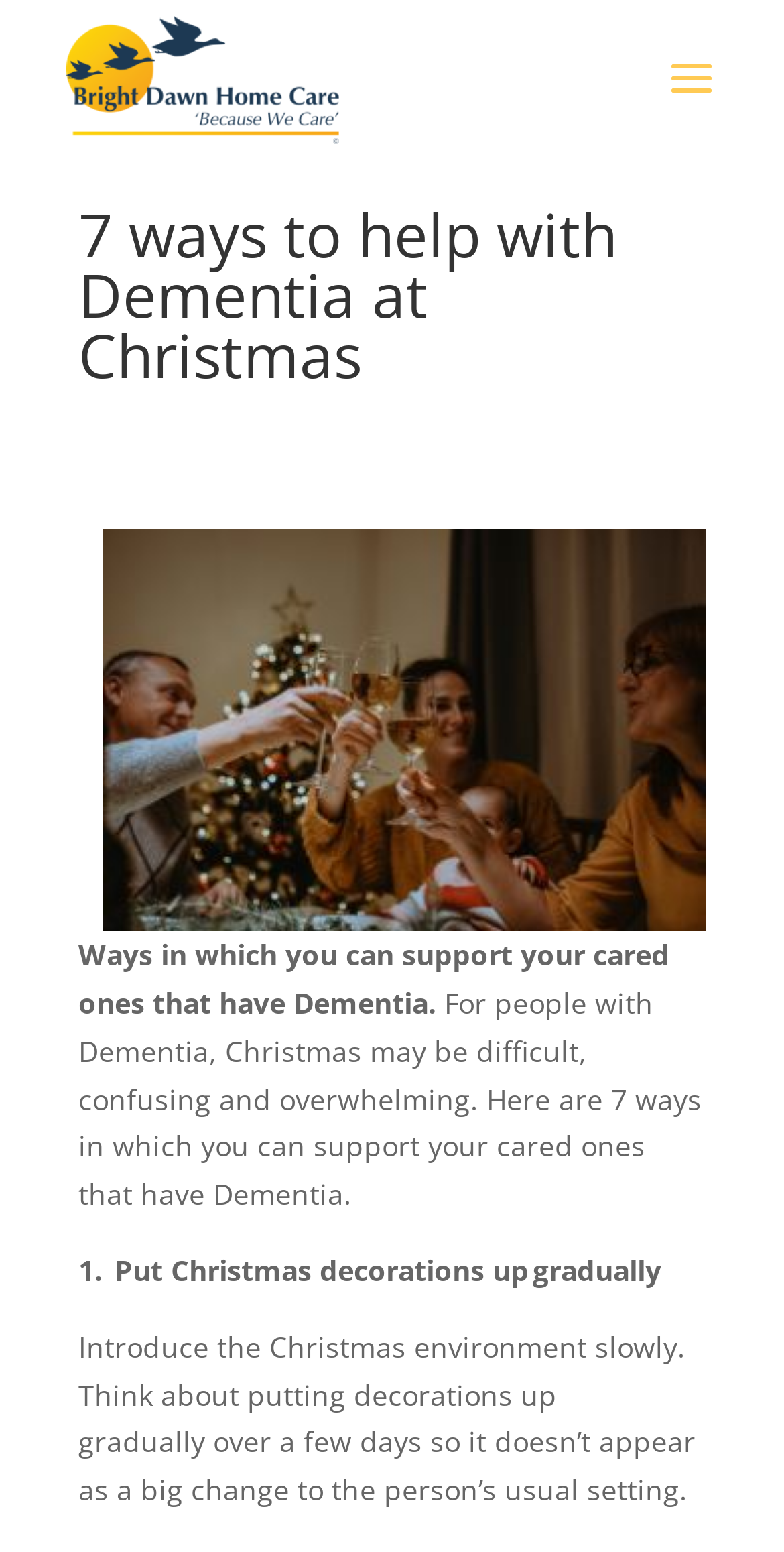Identify and provide the title of the webpage.

7 ways to help with Dementia at Christmas